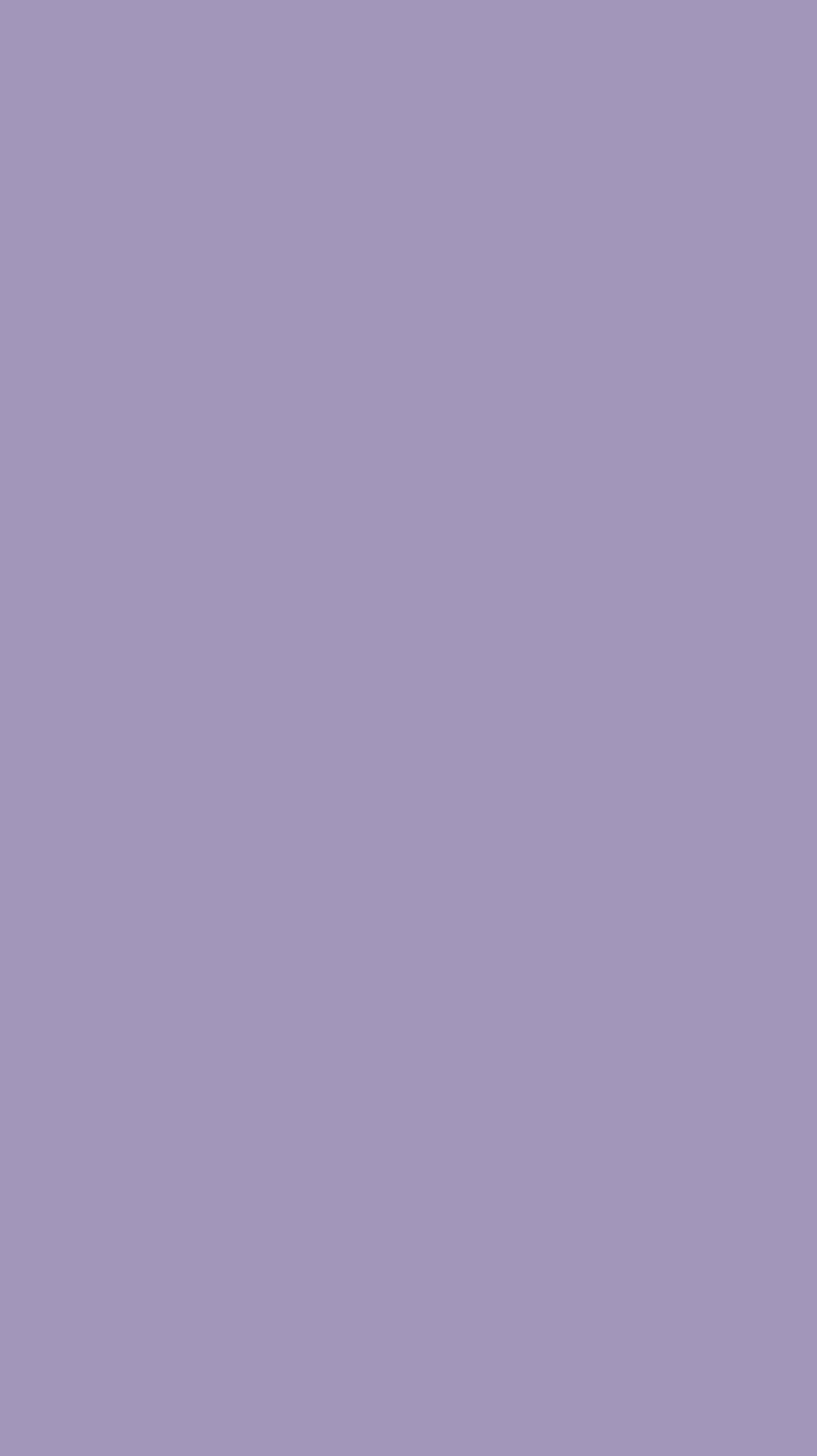Answer the question below with a single word or a brief phrase: 
What is the vertical order of the links?

KT Live, Website, Podcast, Youtube, Linkedin, Facebook, Instagram, Bio